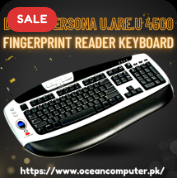Offer an in-depth caption of the image, mentioning all notable aspects.

The image showcases the "DigitalPersona U.are.U 4500 Fingerprint Reader Keyboard," prominently featured with a bold "SALE" banner in the top left corner, signaling a special promotion. The keyboard is designed with a sleek black finish and integrates a fingerprint reader for enhanced security and ease of use. The background is vibrant, adding an energetic touch to the advertisement. Below the product name, the store's website link, "https://www.oceancomputer.pk/", invites customers to explore more or make a purchase. Perfect for tech enthusiasts or anyone seeking a reliable and secure input device, this keyboard is a noteworthy offering, especially during the promotional sale.